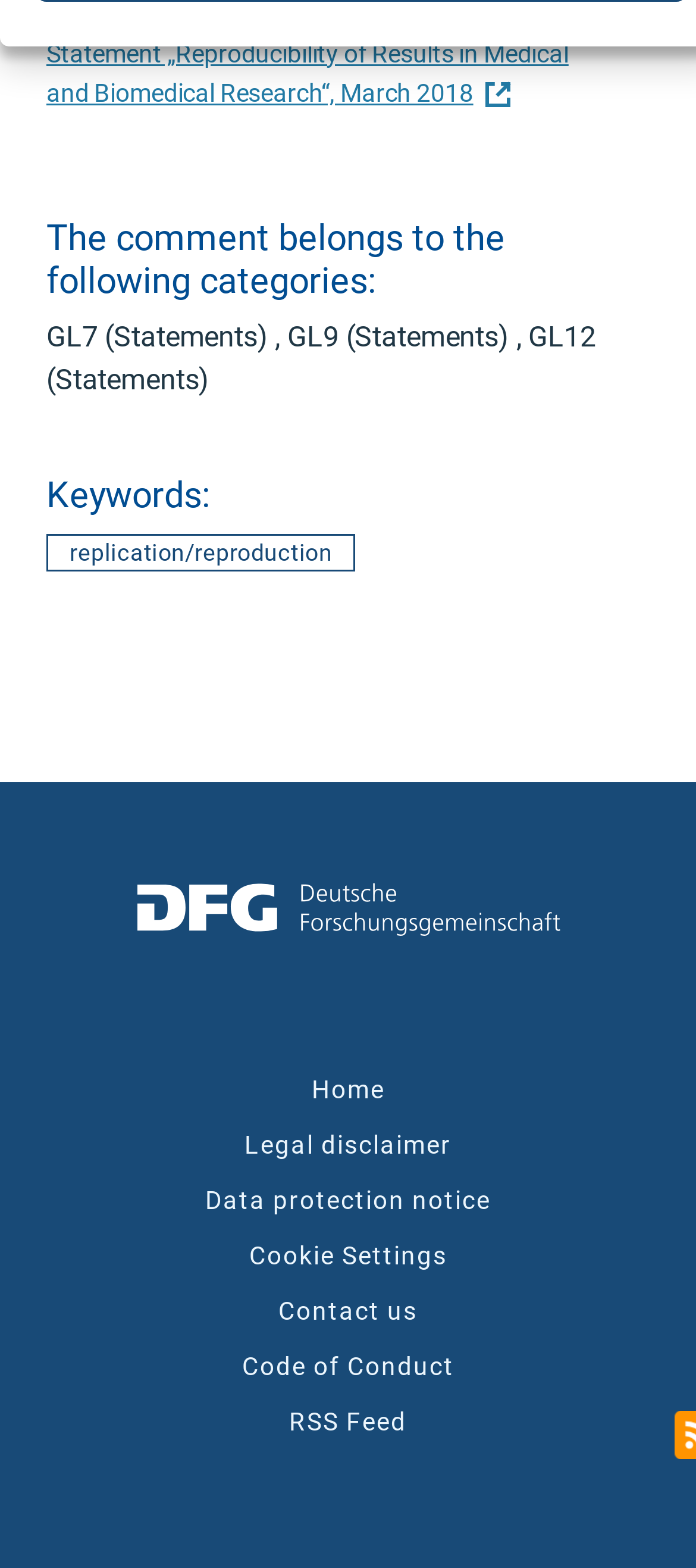Can you pinpoint the bounding box coordinates for the clickable element required for this instruction: "View related locations in Surrey"? The coordinates should be four float numbers between 0 and 1, i.e., [left, top, right, bottom].

None